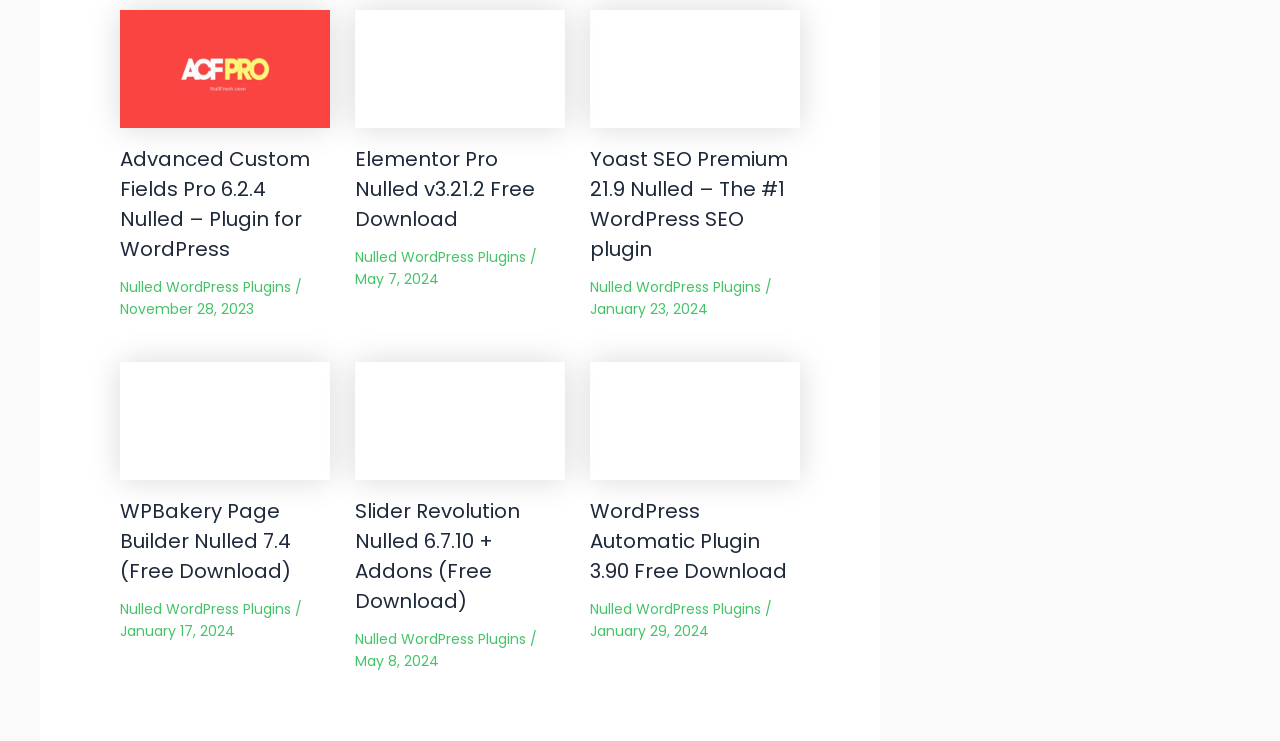Please locate the clickable area by providing the bounding box coordinates to follow this instruction: "Get Yoast SEO Premium 21.9 Nulled".

[0.461, 0.076, 0.625, 0.107]